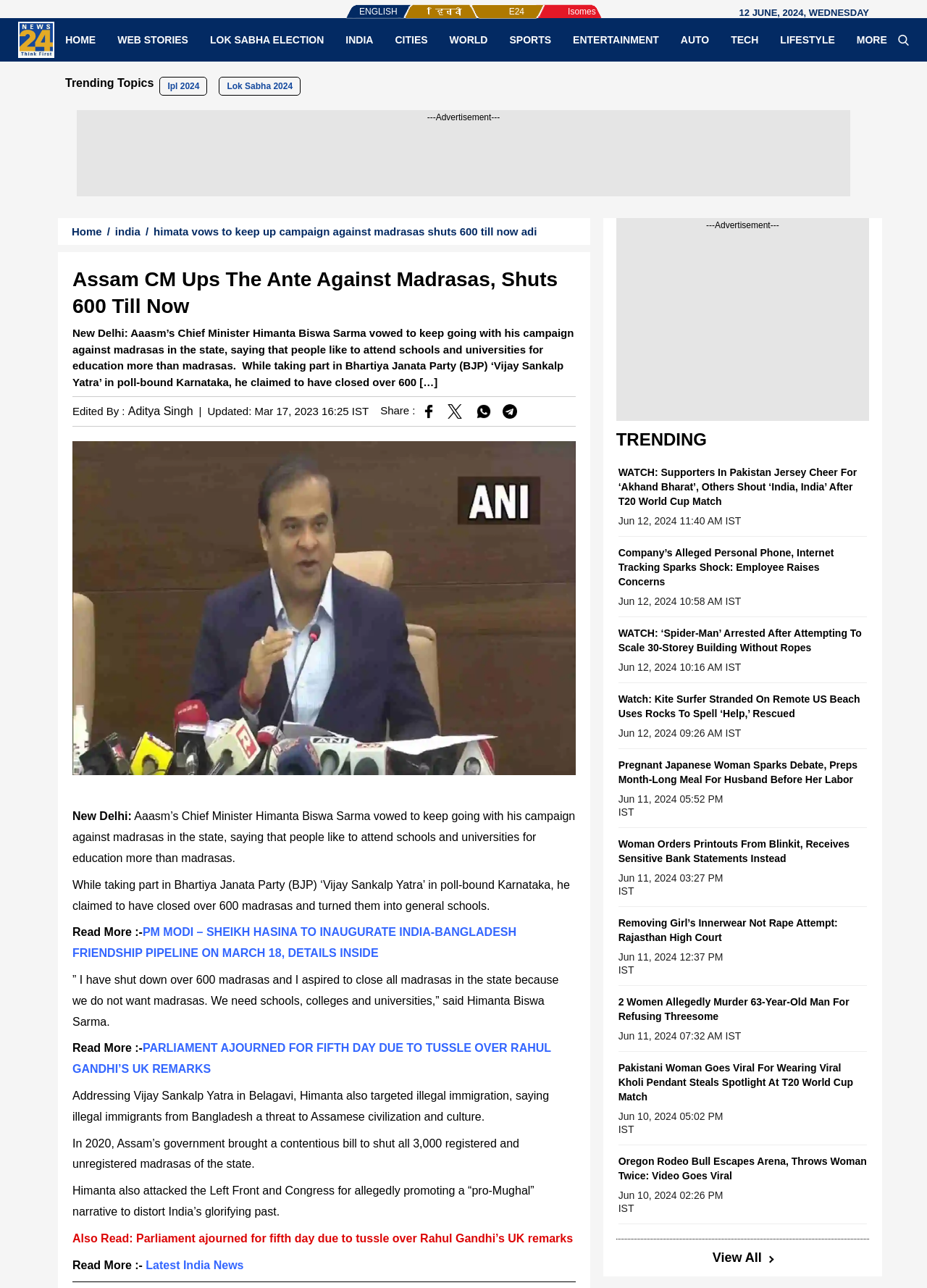Find the bounding box coordinates of the element's region that should be clicked in order to follow the given instruction: "Click on the 'HOME' link". The coordinates should consist of four float numbers between 0 and 1, i.e., [left, top, right, bottom].

[0.059, 0.026, 0.115, 0.036]